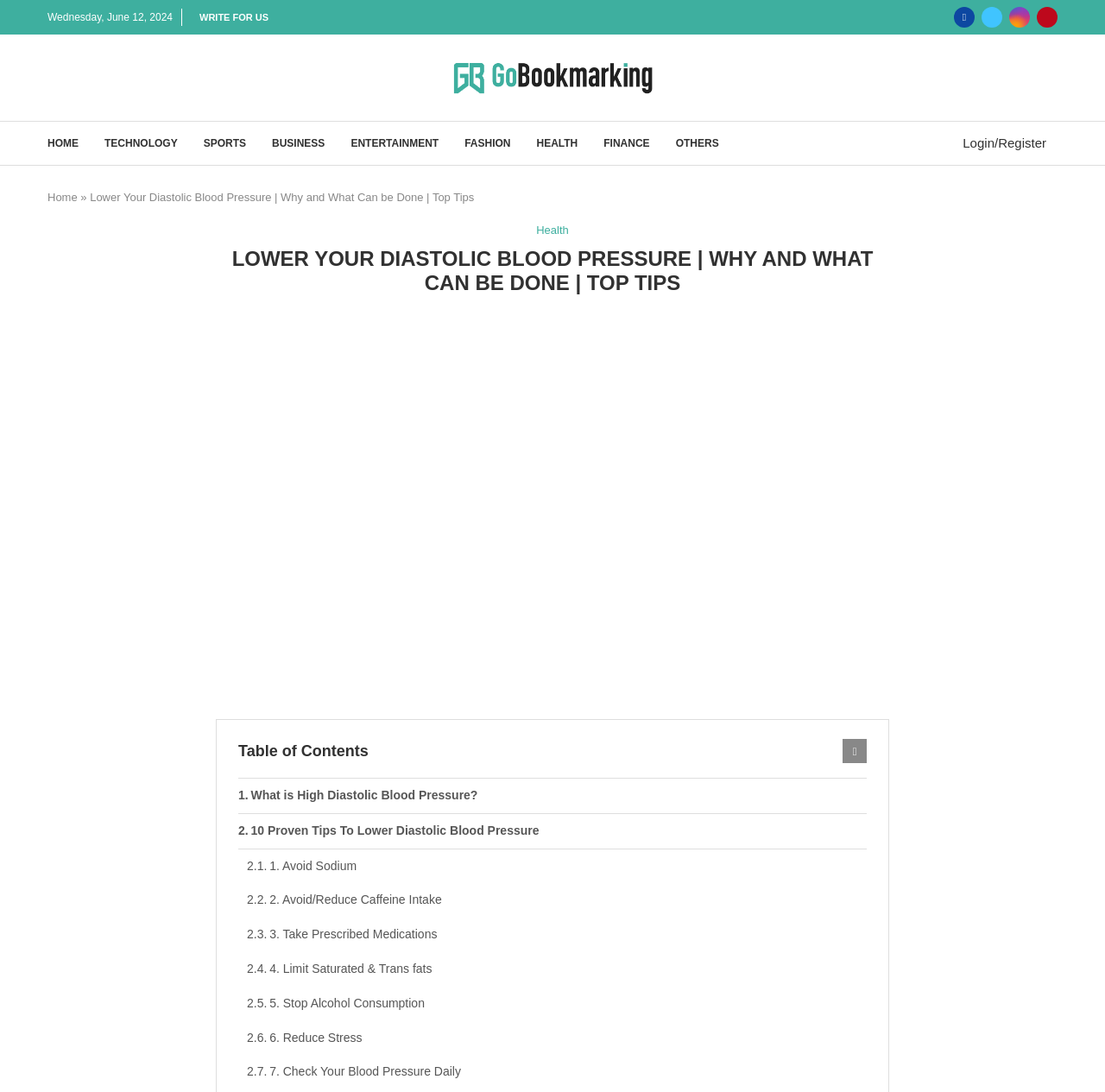Specify the bounding box coordinates of the area to click in order to execute this command: 'Visit the 'HEALTH' category'. The coordinates should consist of four float numbers ranging from 0 to 1, and should be formatted as [left, top, right, bottom].

[0.486, 0.119, 0.523, 0.143]